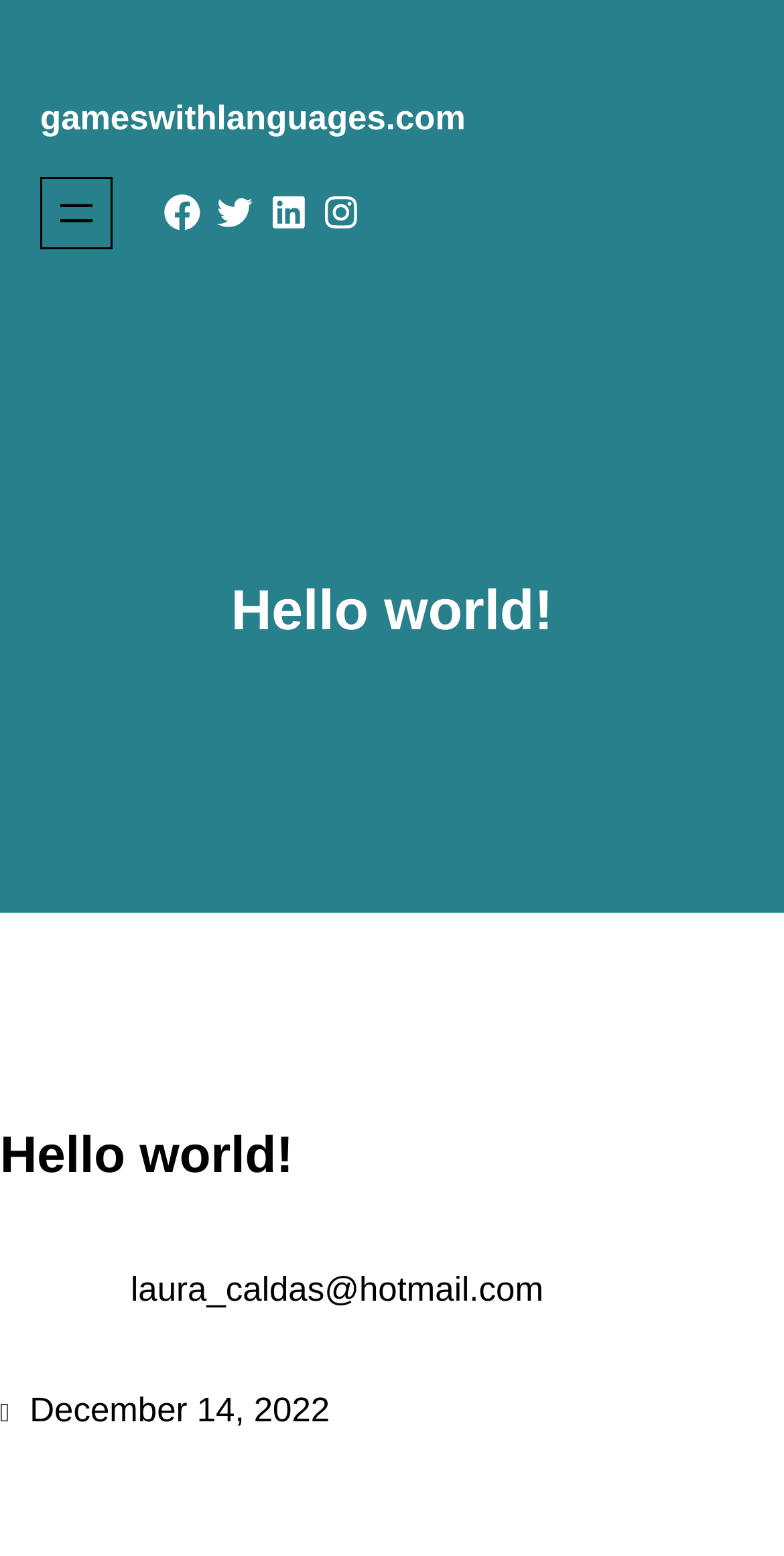Respond to the question below with a single word or phrase:
When was the webpage last updated?

December 14, 2022